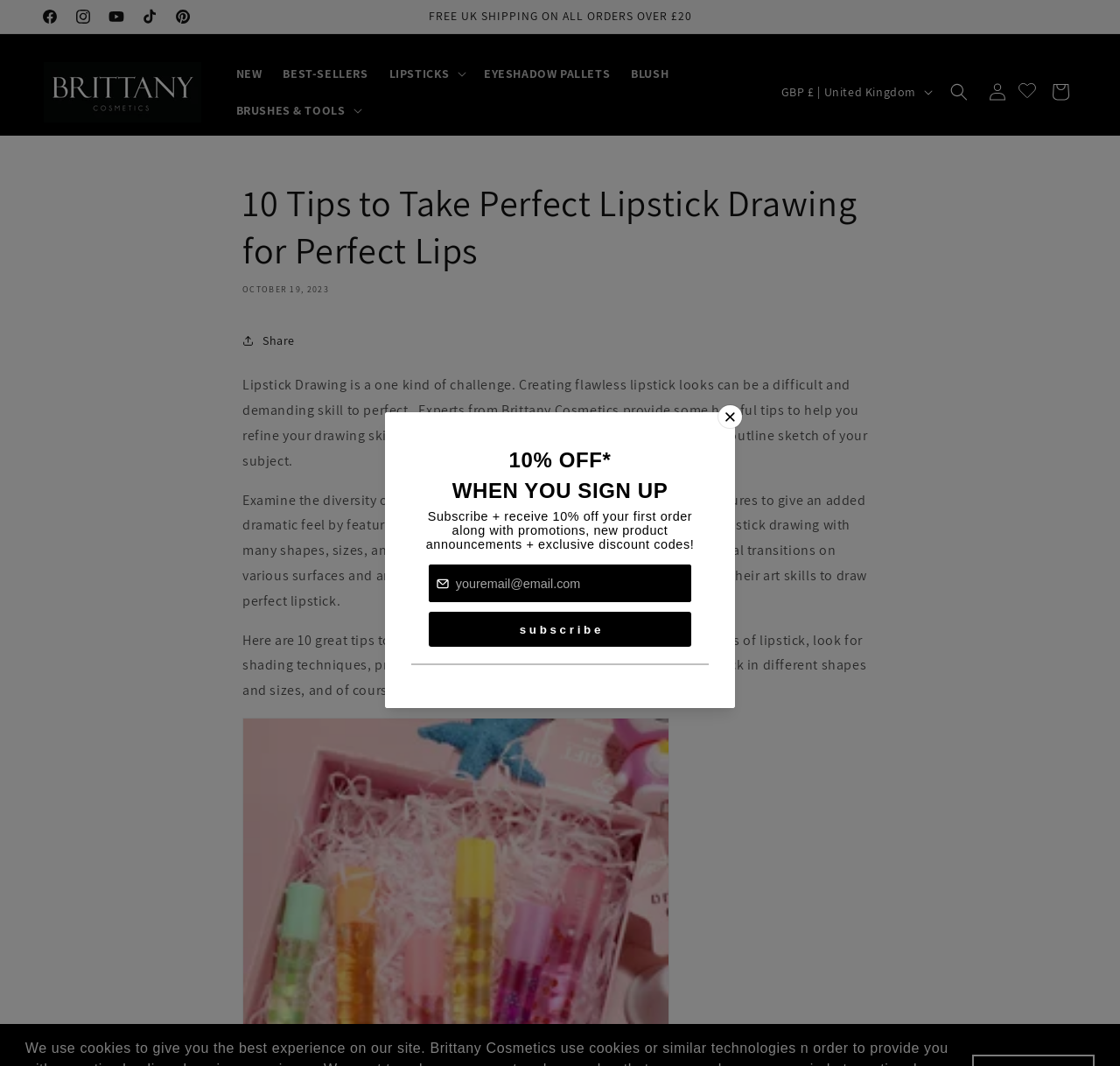For the element described, predict the bounding box coordinates as (top-left x, top-left y, bottom-right x, bottom-right y). All values should be between 0 and 1. Element description: parent_node: NEW

[0.033, 0.052, 0.186, 0.121]